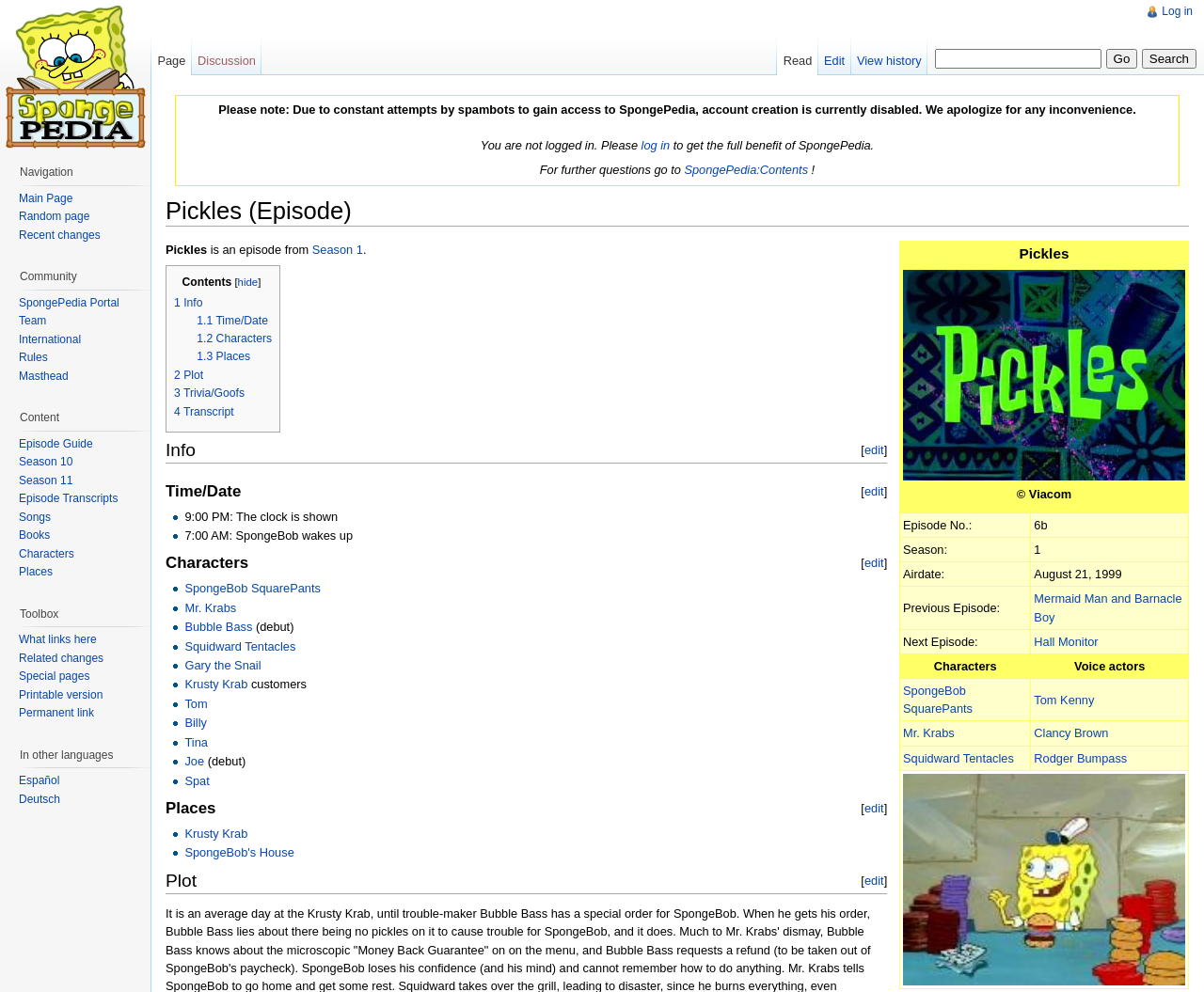What is the airdate of Pickles?
Please answer the question with a single word or phrase, referencing the image.

August 21, 1999